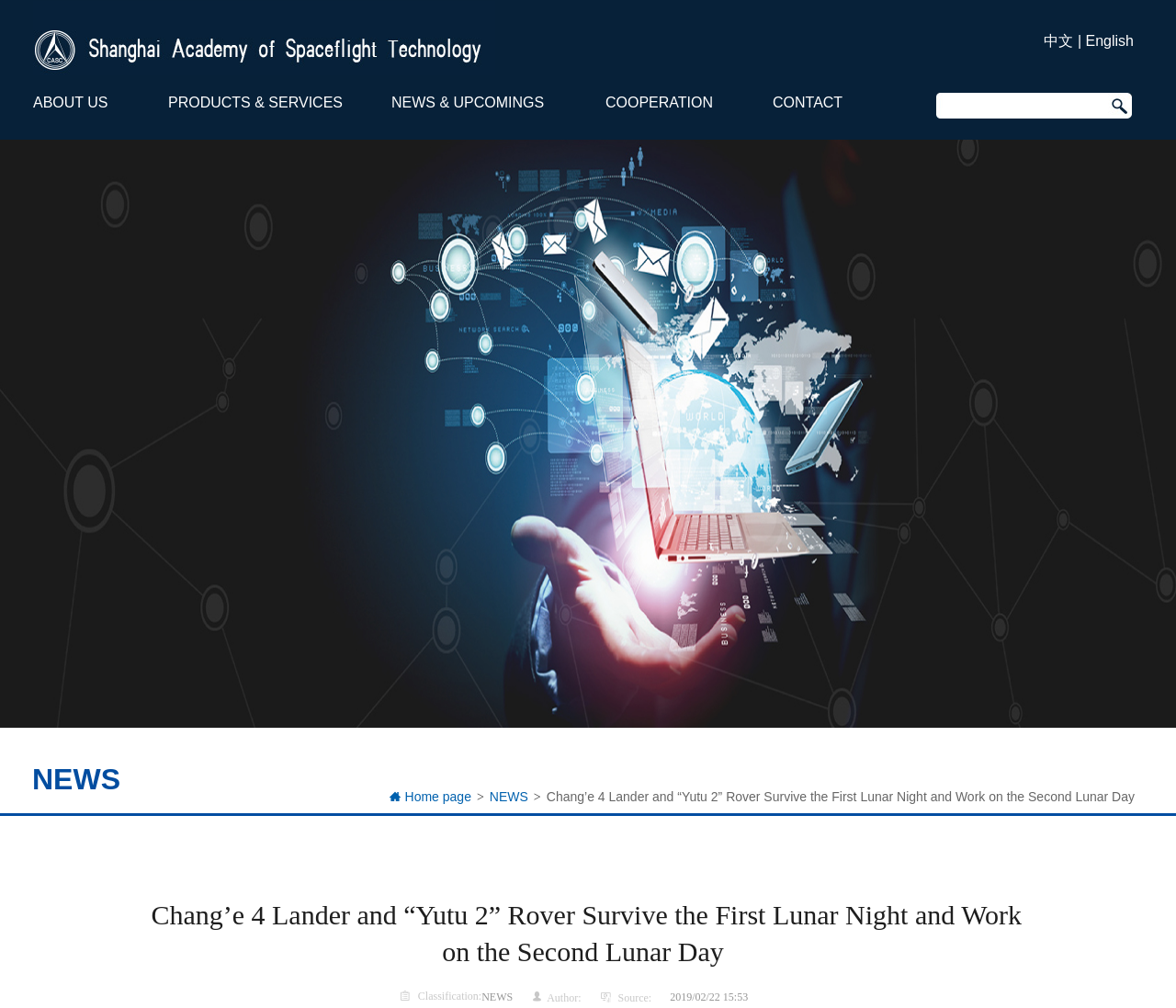Locate the bounding box coordinates of the clickable area needed to fulfill the instruction: "Switch to English".

[0.923, 0.033, 0.964, 0.048]